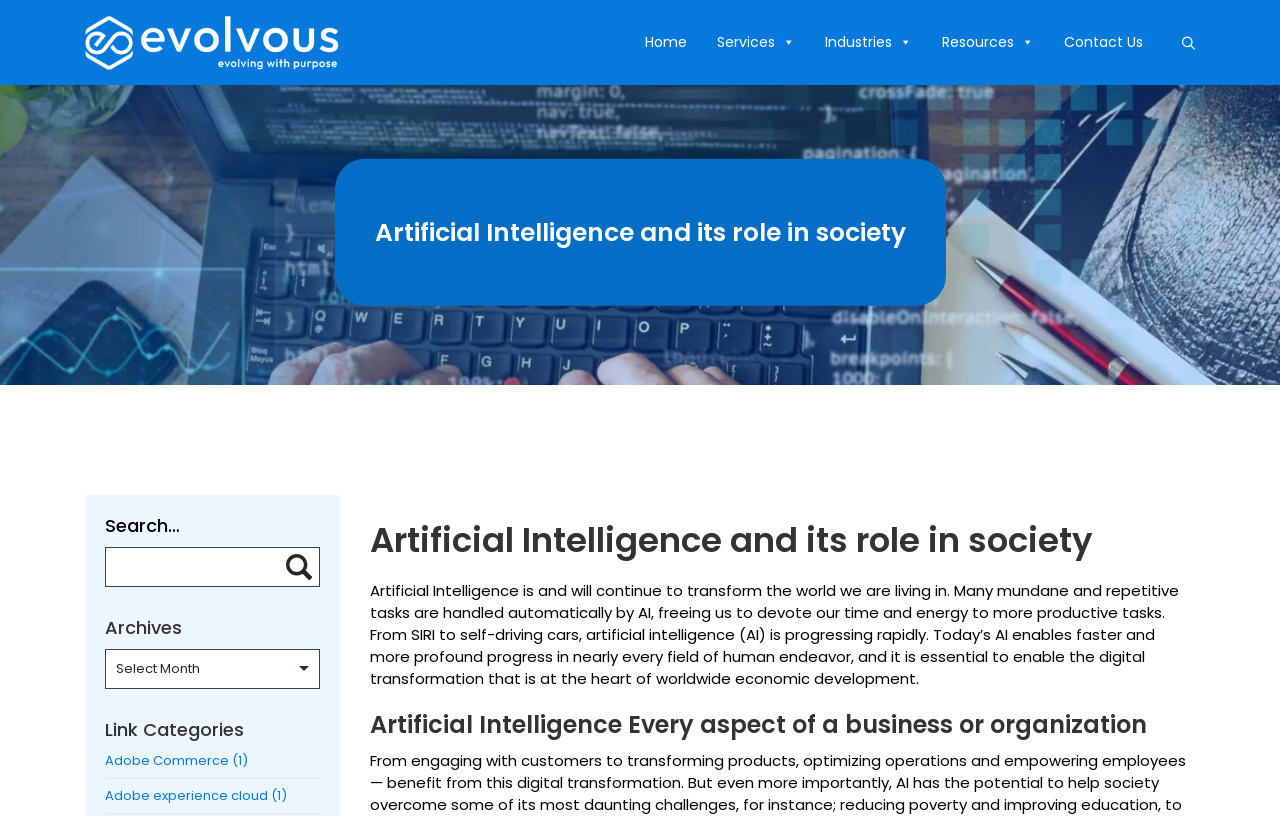What is the logo of the website?
Please respond to the question with a detailed and well-explained answer.

The logo of the website is located at the top left corner of the webpage, and it is an image with the text 'Evolvous Logo'.